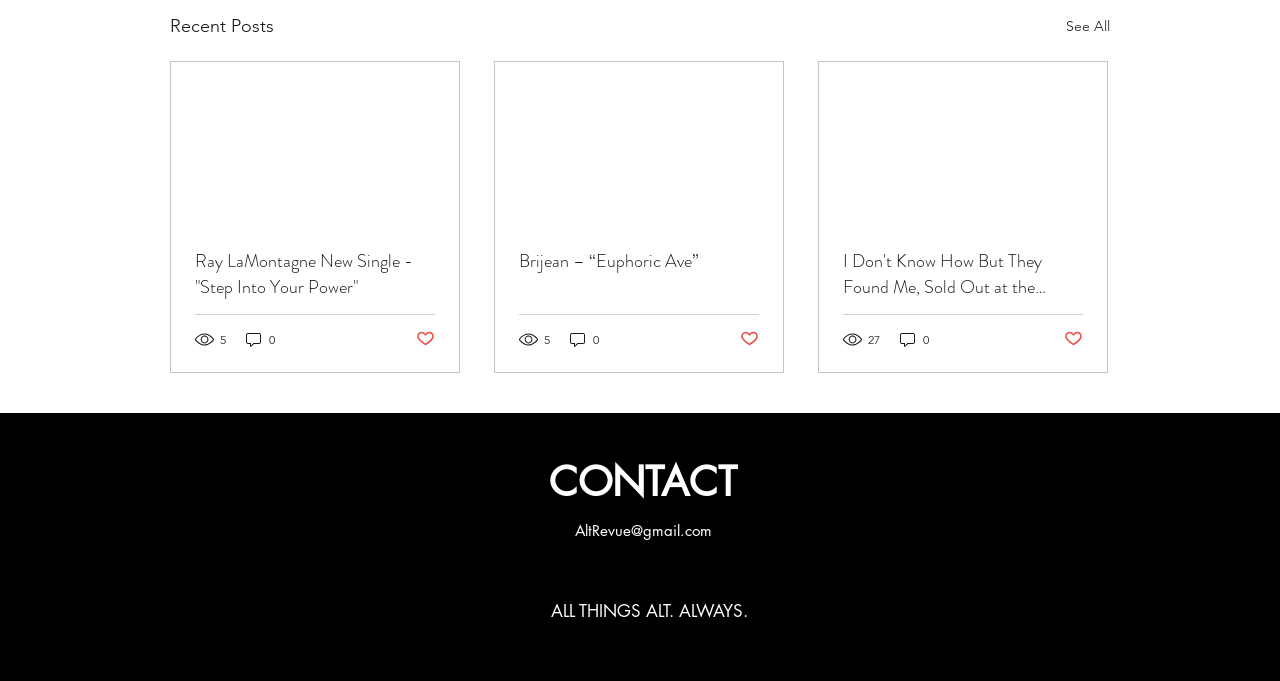Show the bounding box coordinates of the element that should be clicked to complete the task: "Contact AltRevue via email".

[0.449, 0.765, 0.556, 0.793]